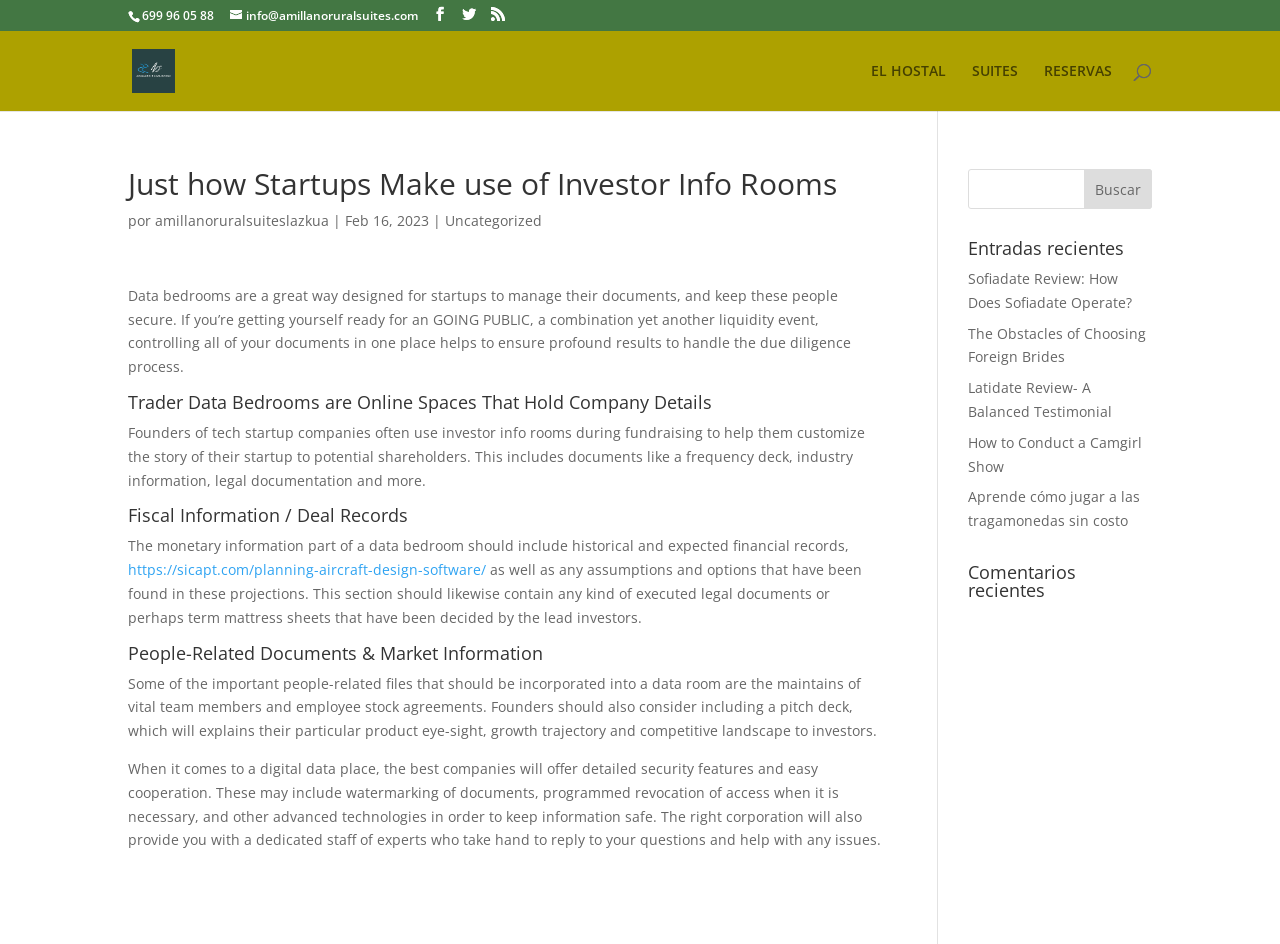Locate and provide the bounding box coordinates for the HTML element that matches this description: "https://sicapt.com/planning-aircraft-design-software/".

[0.1, 0.593, 0.38, 0.614]